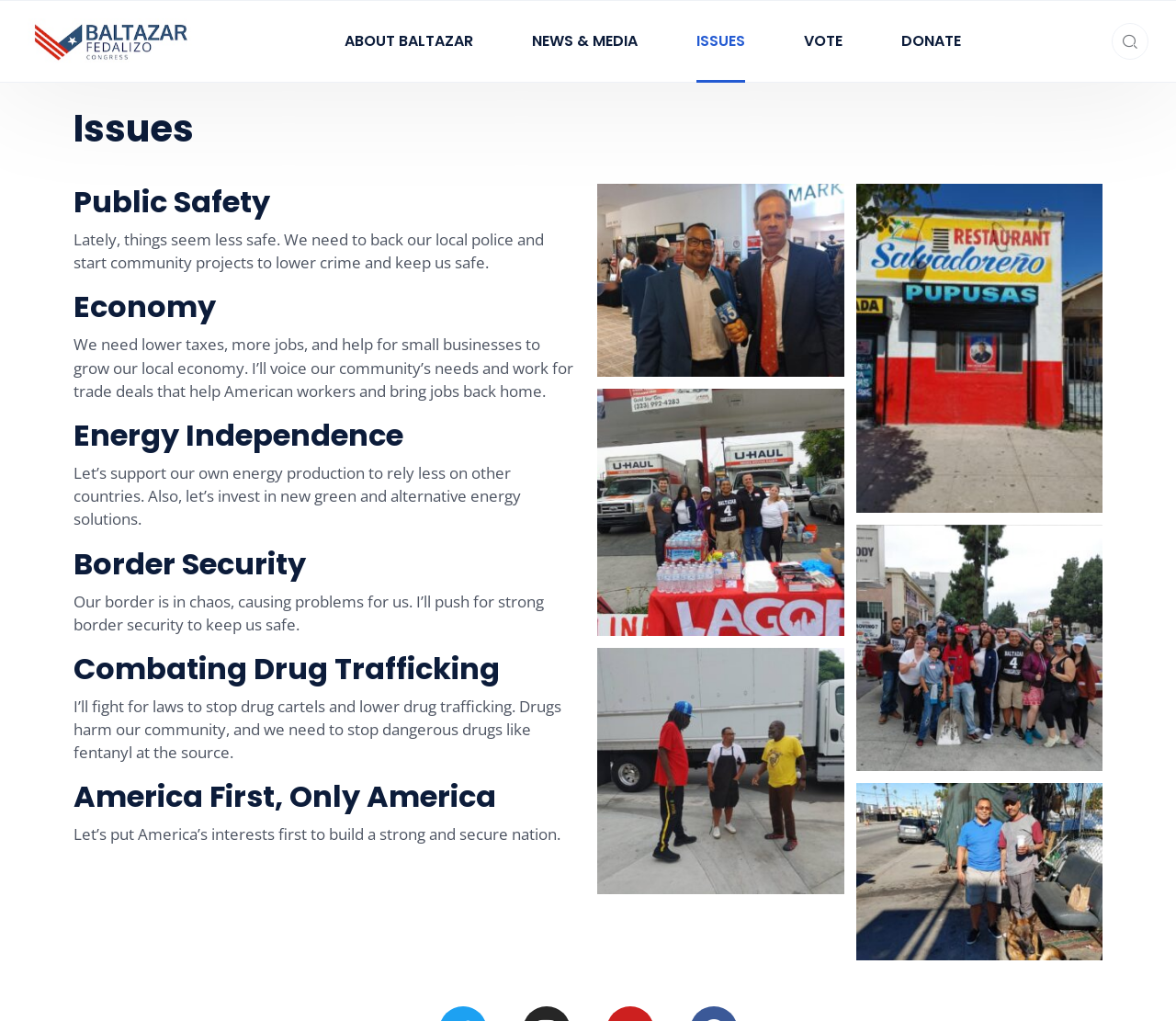What is the last issue mentioned on this webpage?
Give a one-word or short phrase answer based on the image.

America First, Only America